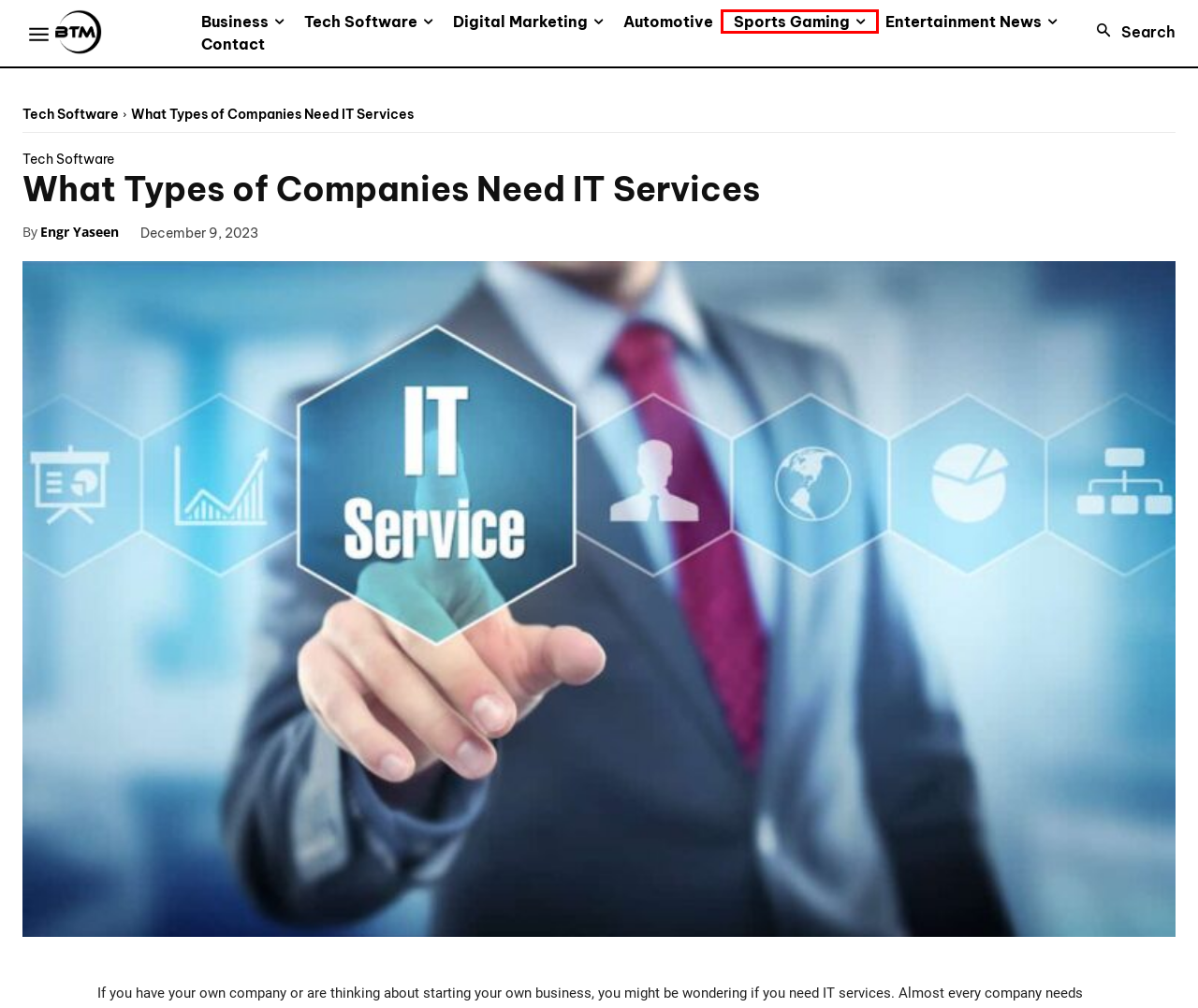You have a screenshot of a webpage with a red bounding box around a UI element. Determine which webpage description best matches the new webpage that results from clicking the element in the bounding box. Here are the candidates:
A. Contact Us » Business to mark
B. Tech Software » Business to mark
C. Business » Business to mark
D. Entertainment News » Business to mark
E. Sports Gaming » Business to mark
F. Digital Marketing » Business to mark
G. engr.myaseen» Business To Mark
H. Automotive » Business to mark

E